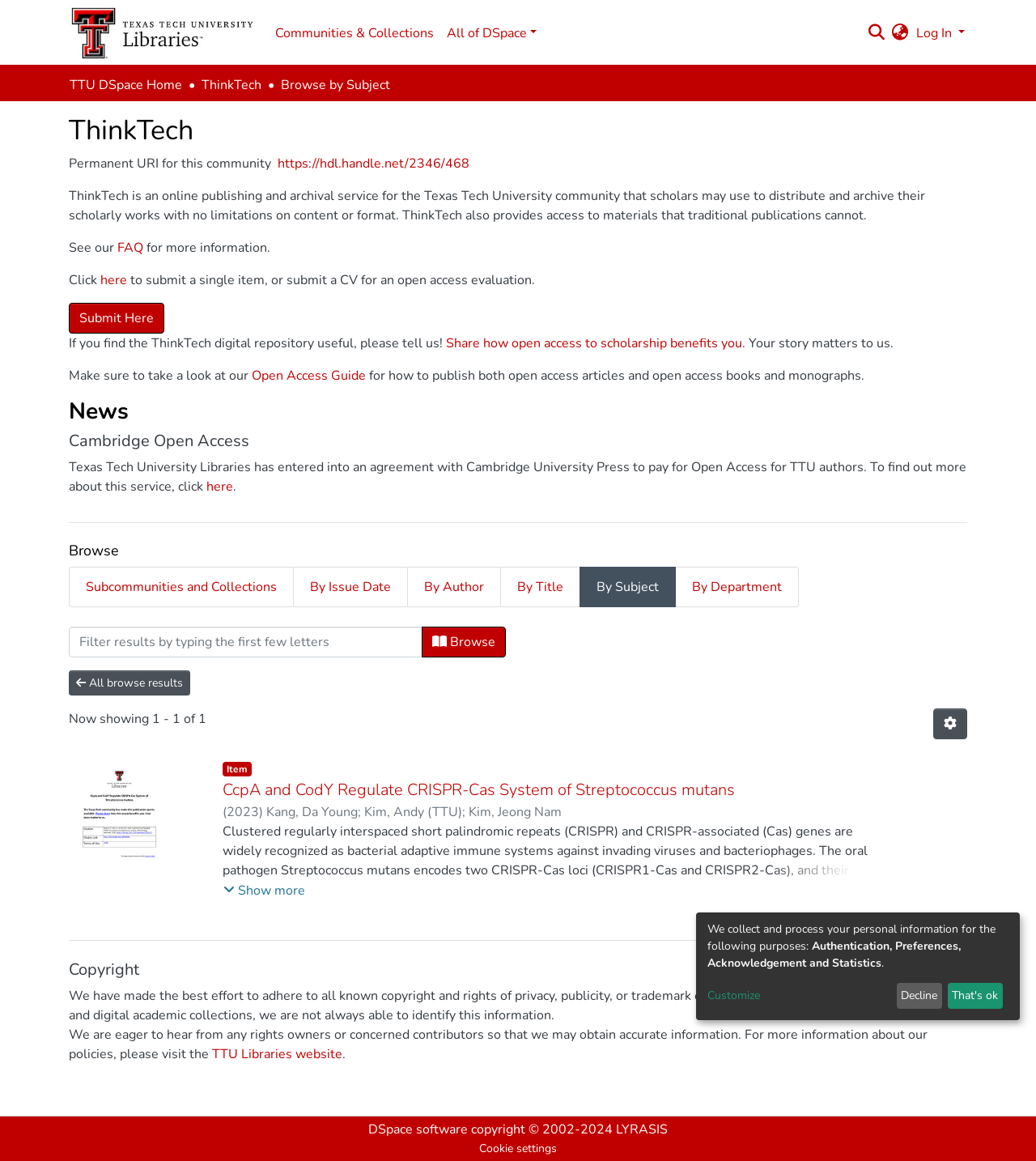Can you find the bounding box coordinates for the element to click on to achieve the instruction: "View the item details"?

[0.215, 0.671, 0.709, 0.69]